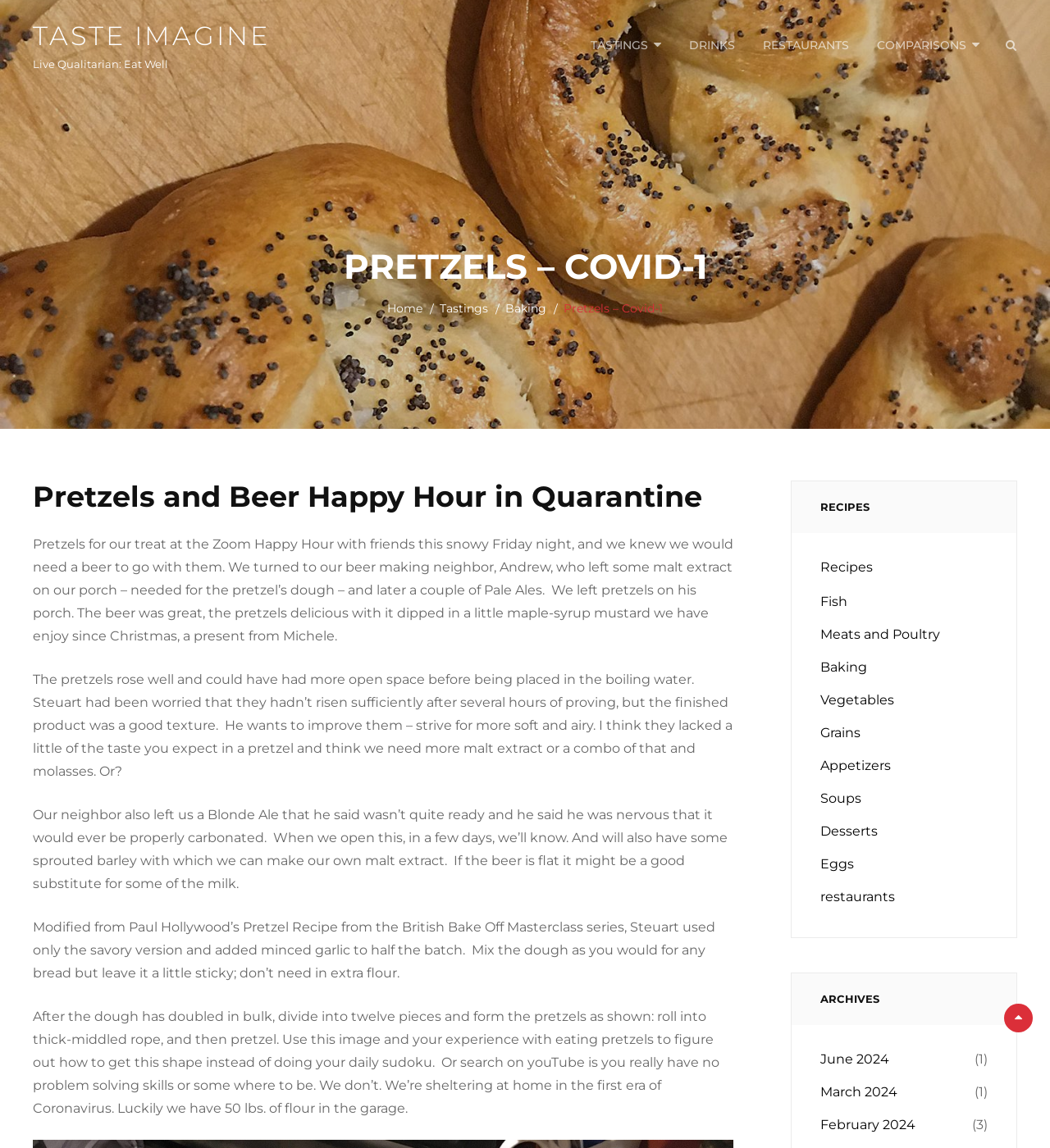Please indicate the bounding box coordinates of the element's region to be clicked to achieve the instruction: "Click on the 'RECIPES' link". Provide the coordinates as four float numbers between 0 and 1, i.e., [left, top, right, bottom].

[0.782, 0.487, 0.832, 0.501]